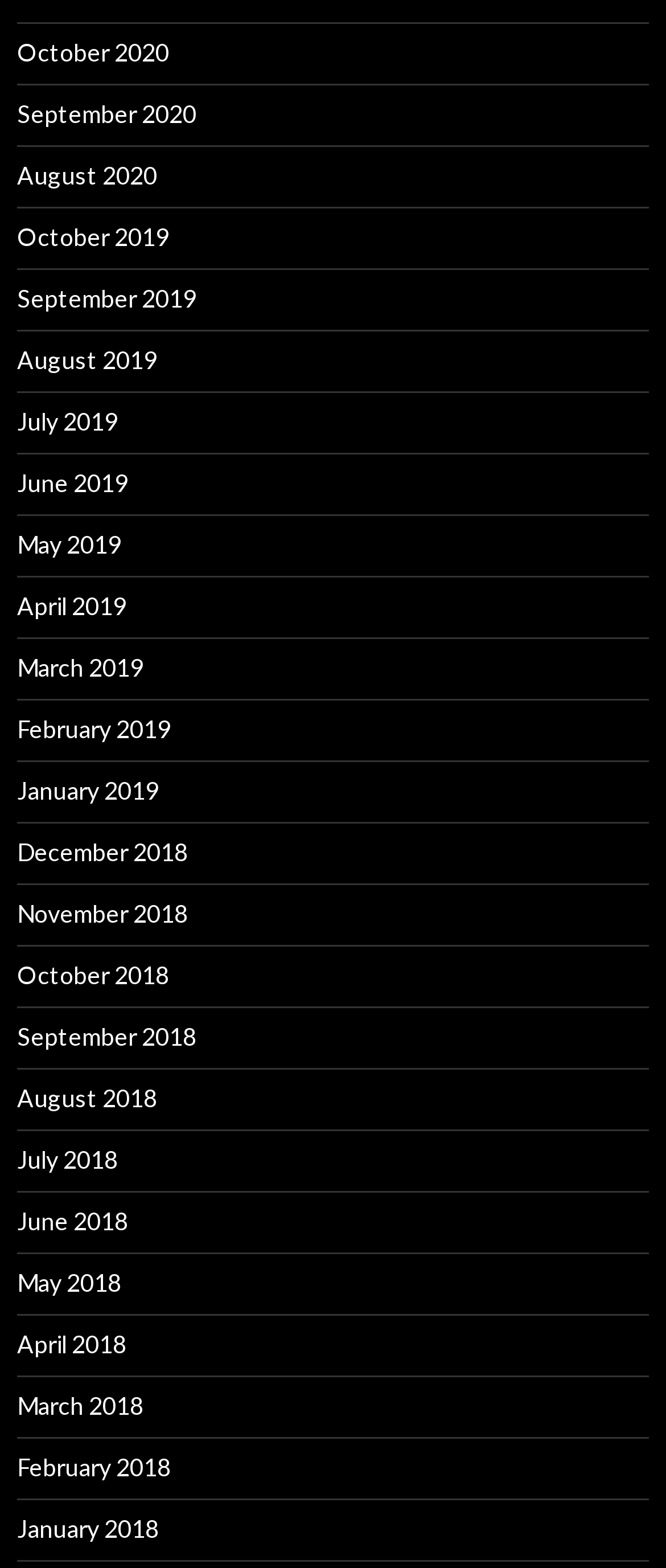How many links are there on the webpage? Based on the image, give a response in one word or a short phrase.

30